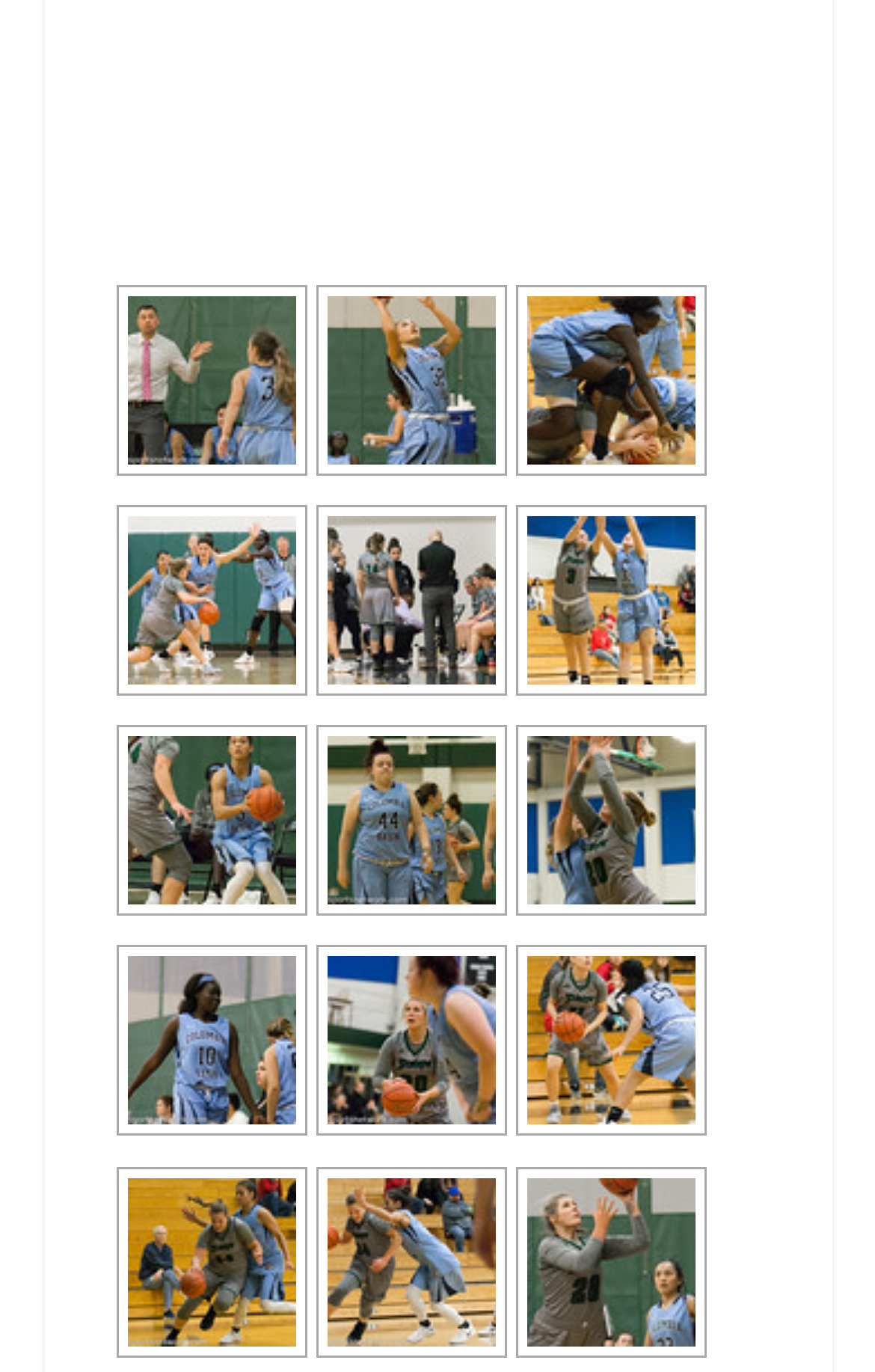Please identify the bounding box coordinates of the area I need to click to accomplish the following instruction: "view the image 'Columbia Basin at Chemeketa 12.29.17-72'".

[0.36, 0.208, 0.578, 0.347]